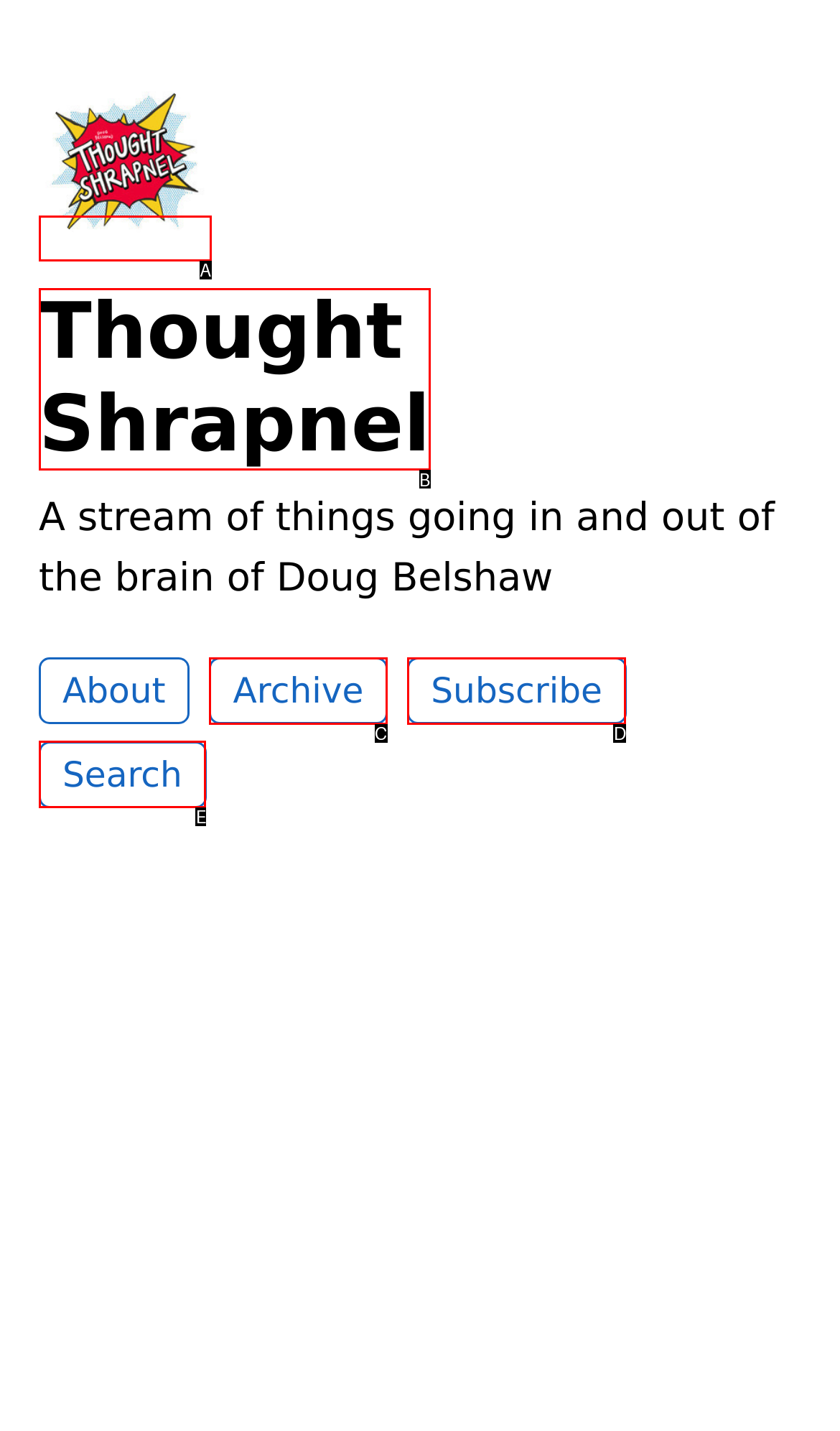Identify the HTML element that best matches the description: parent_node: Featured Columnists. Provide your answer by selecting the corresponding letter from the given options.

None